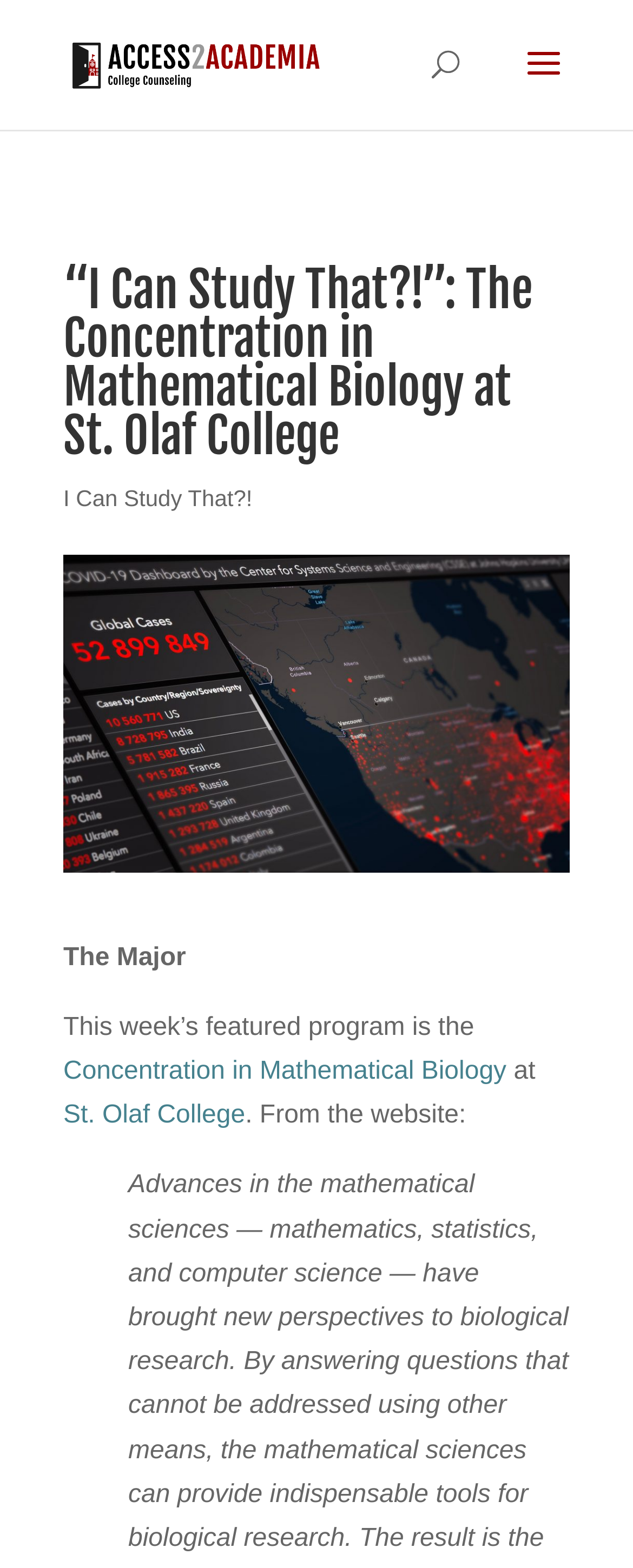Provide the bounding box coordinates of the UI element that matches the description: "I Can Study That?!".

[0.1, 0.31, 0.399, 0.326]